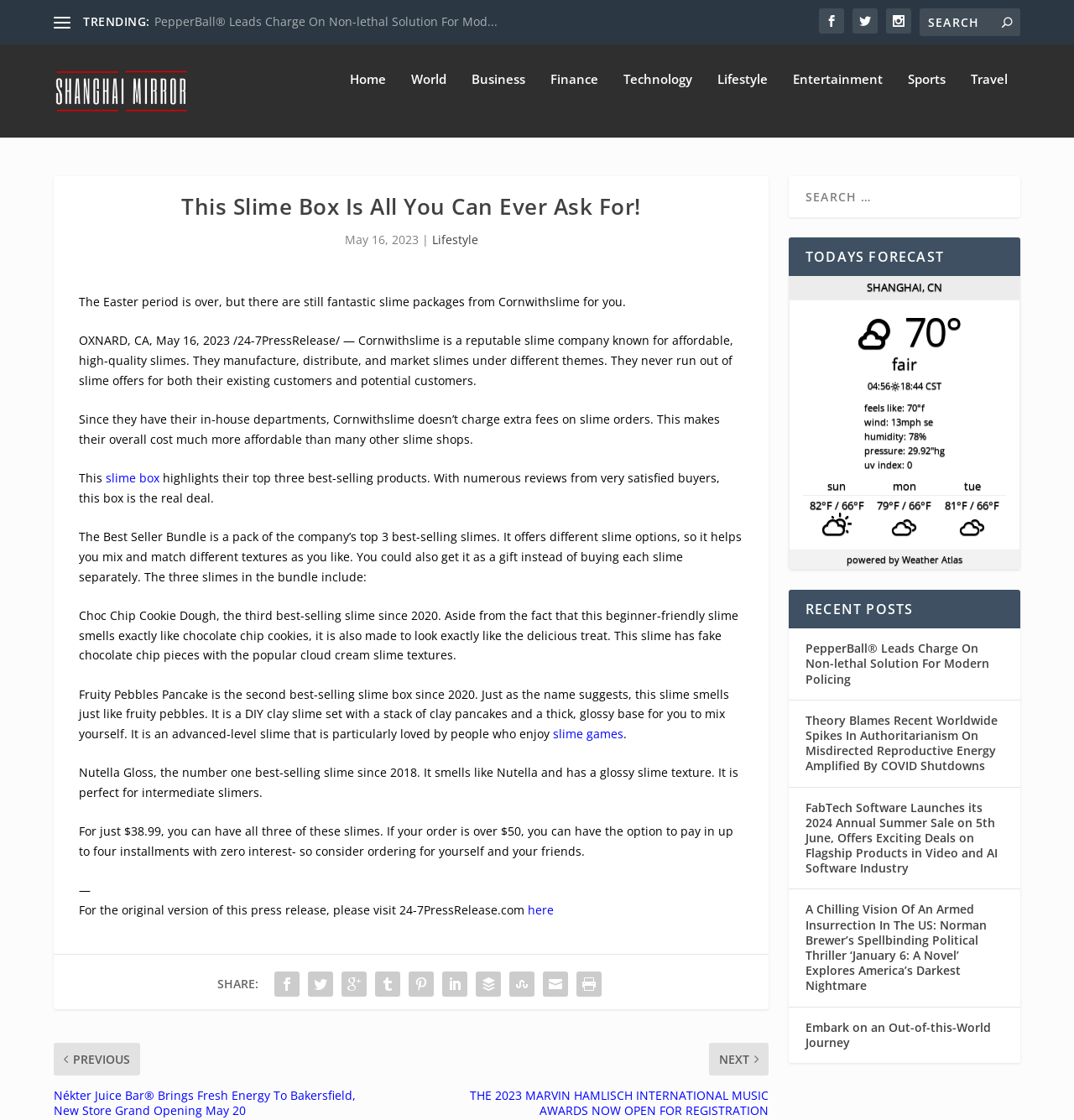Identify the bounding box of the HTML element described here: "Sports". Provide the coordinates as four float numbers between 0 and 1: [left, top, right, bottom].

[0.845, 0.085, 0.88, 0.143]